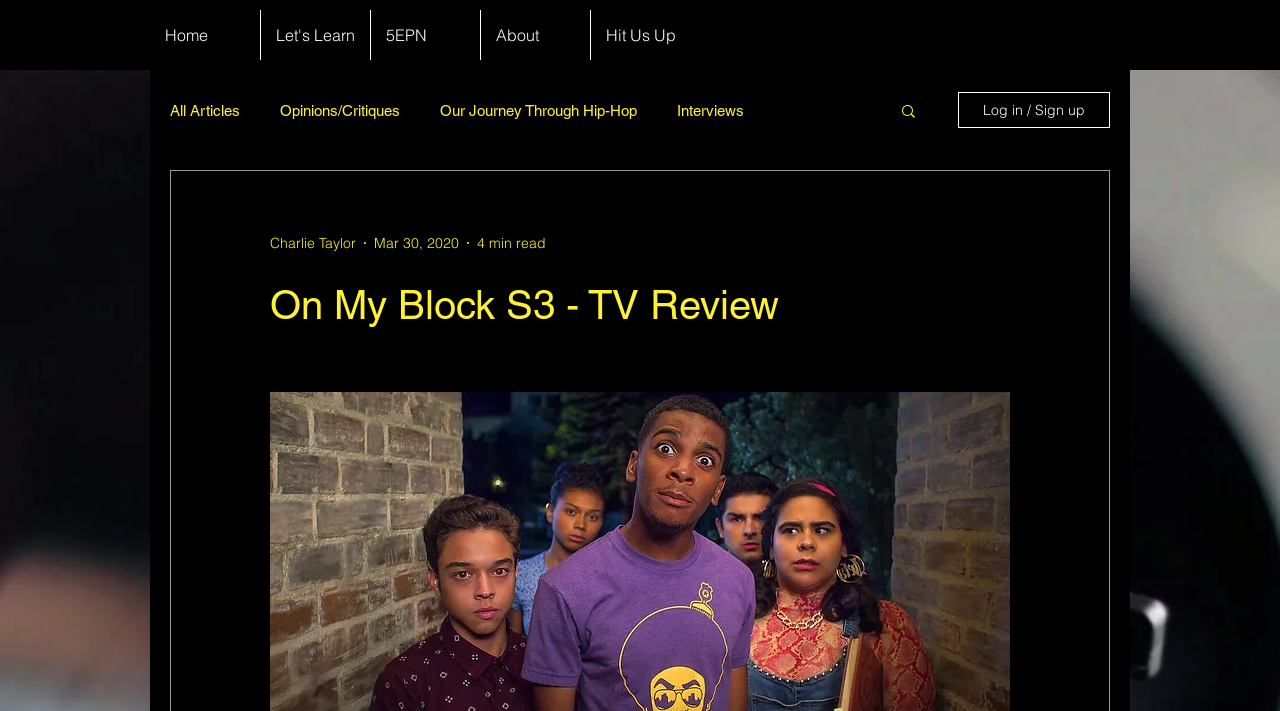Specify the bounding box coordinates of the element's area that should be clicked to execute the given instruction: "search for something". The coordinates should be four float numbers between 0 and 1, i.e., [left, top, right, bottom].

[0.702, 0.143, 0.717, 0.173]